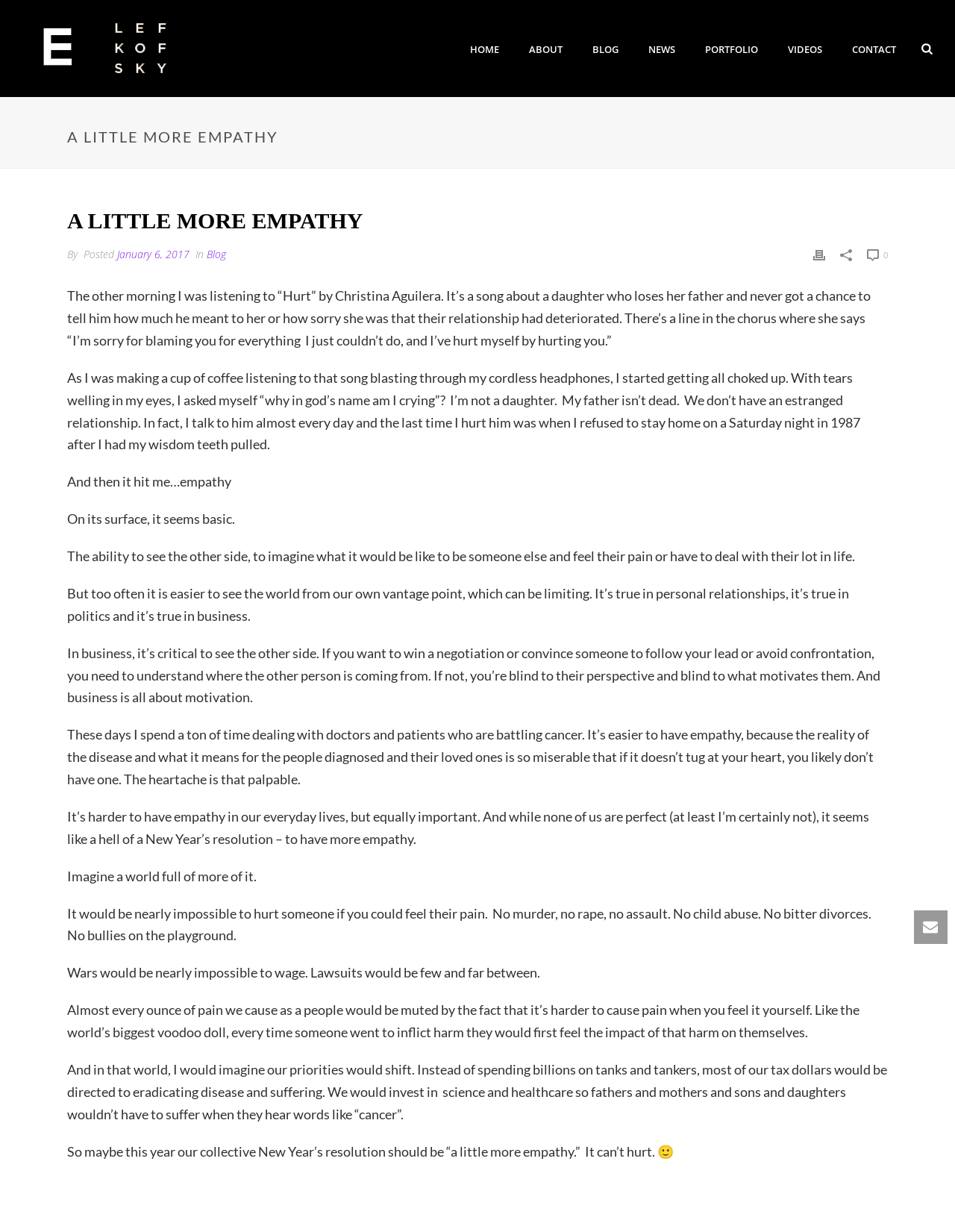Please determine the bounding box coordinates of the area that needs to be clicked to complete this task: 'Click on the CONTACT link'. The coordinates must be four float numbers between 0 and 1, formatted as [left, top, right, bottom].

[0.877, 0.033, 0.954, 0.047]